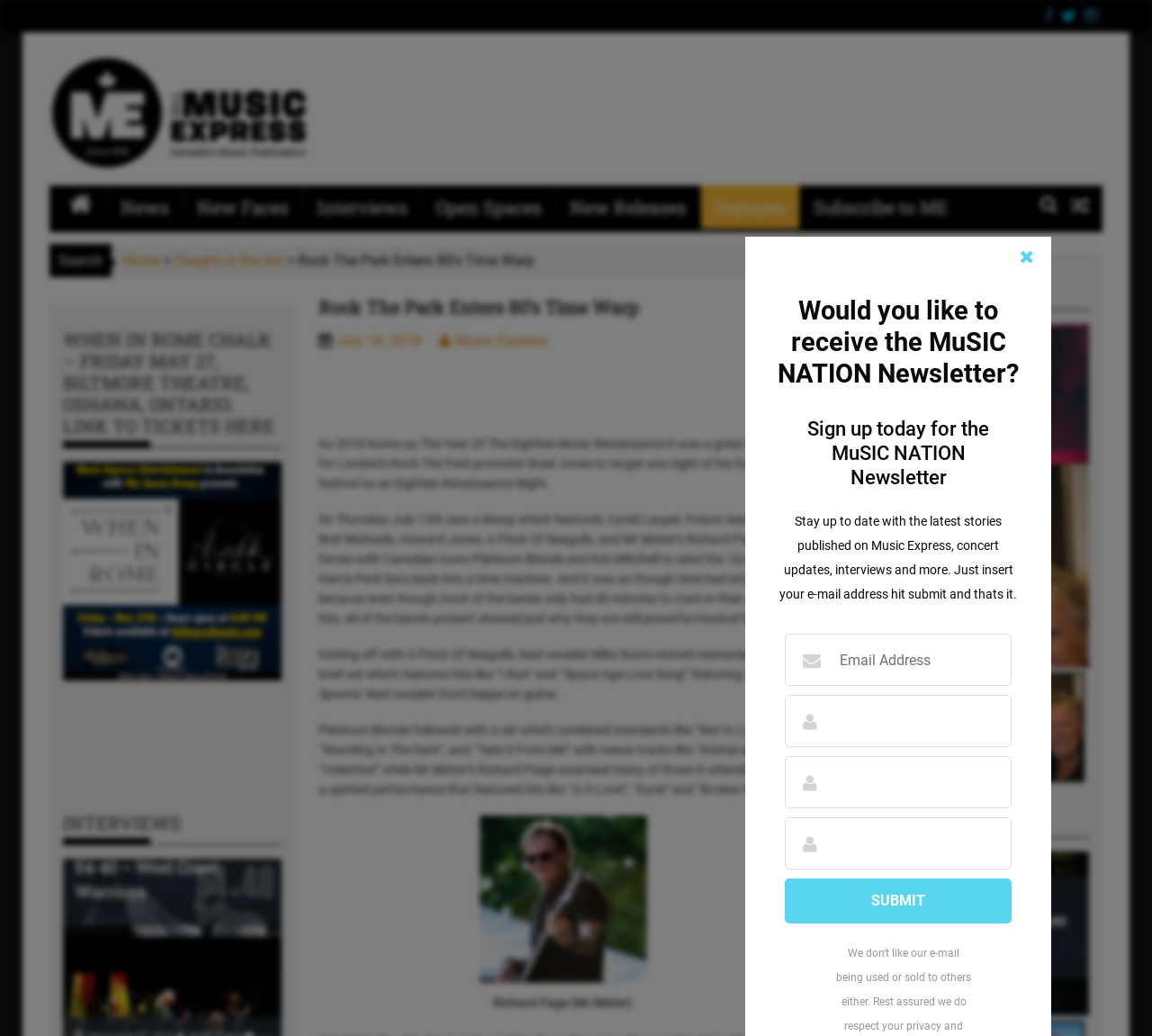Analyze the image and give a detailed response to the question:
What is the name of the photographer who succumbed to cancer?

The article mentions that Dee Lippingwell, an award-winning photographer, succumbed to cancer.